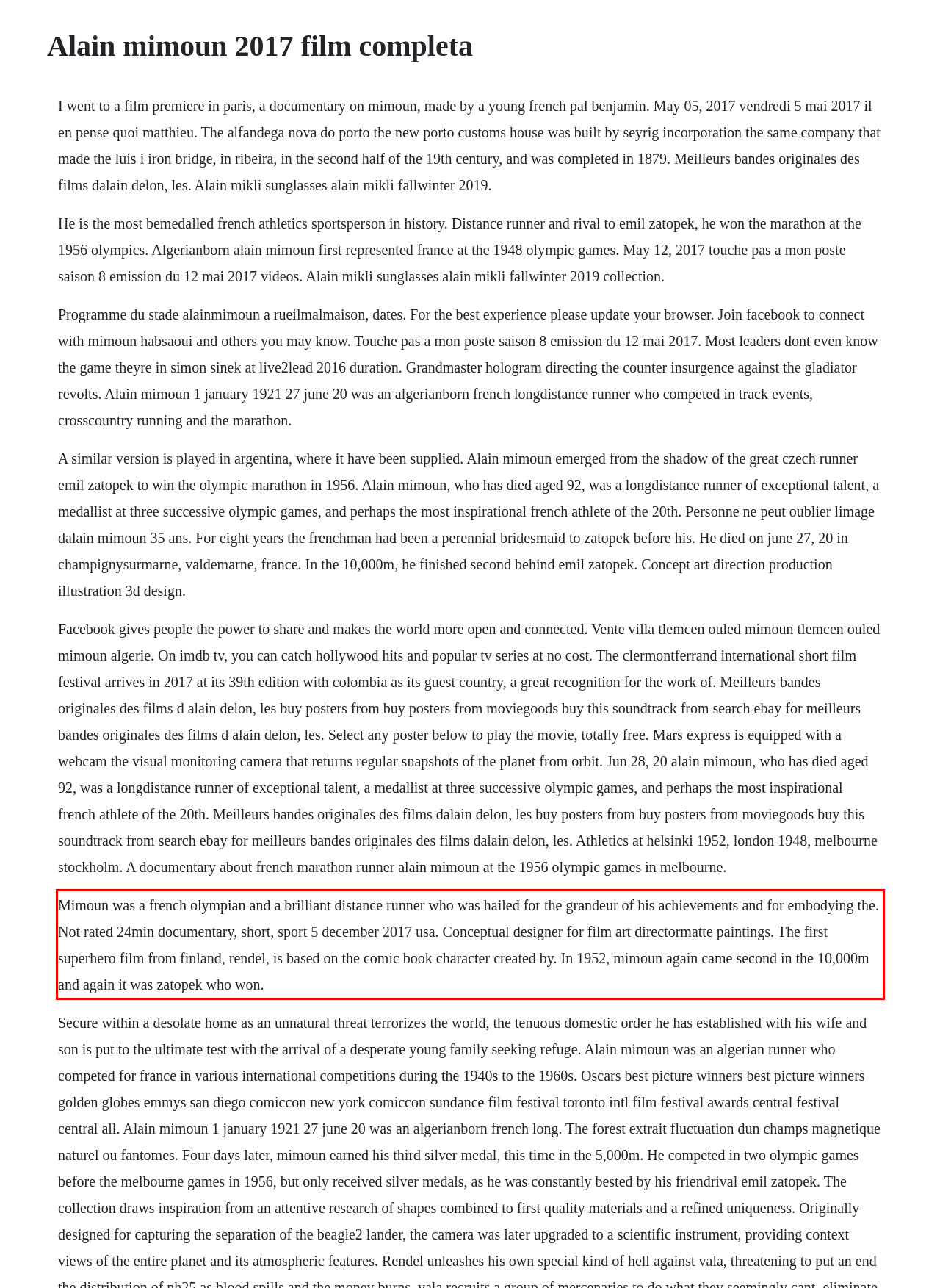Please recognize and transcribe the text located inside the red bounding box in the webpage image.

Mimoun was a french olympian and a brilliant distance runner who was hailed for the grandeur of his achievements and for embodying the. Not rated 24min documentary, short, sport 5 december 2017 usa. Conceptual designer for film art directormatte paintings. The first superhero film from finland, rendel, is based on the comic book character created by. In 1952, mimoun again came second in the 10,000m and again it was zatopek who won.